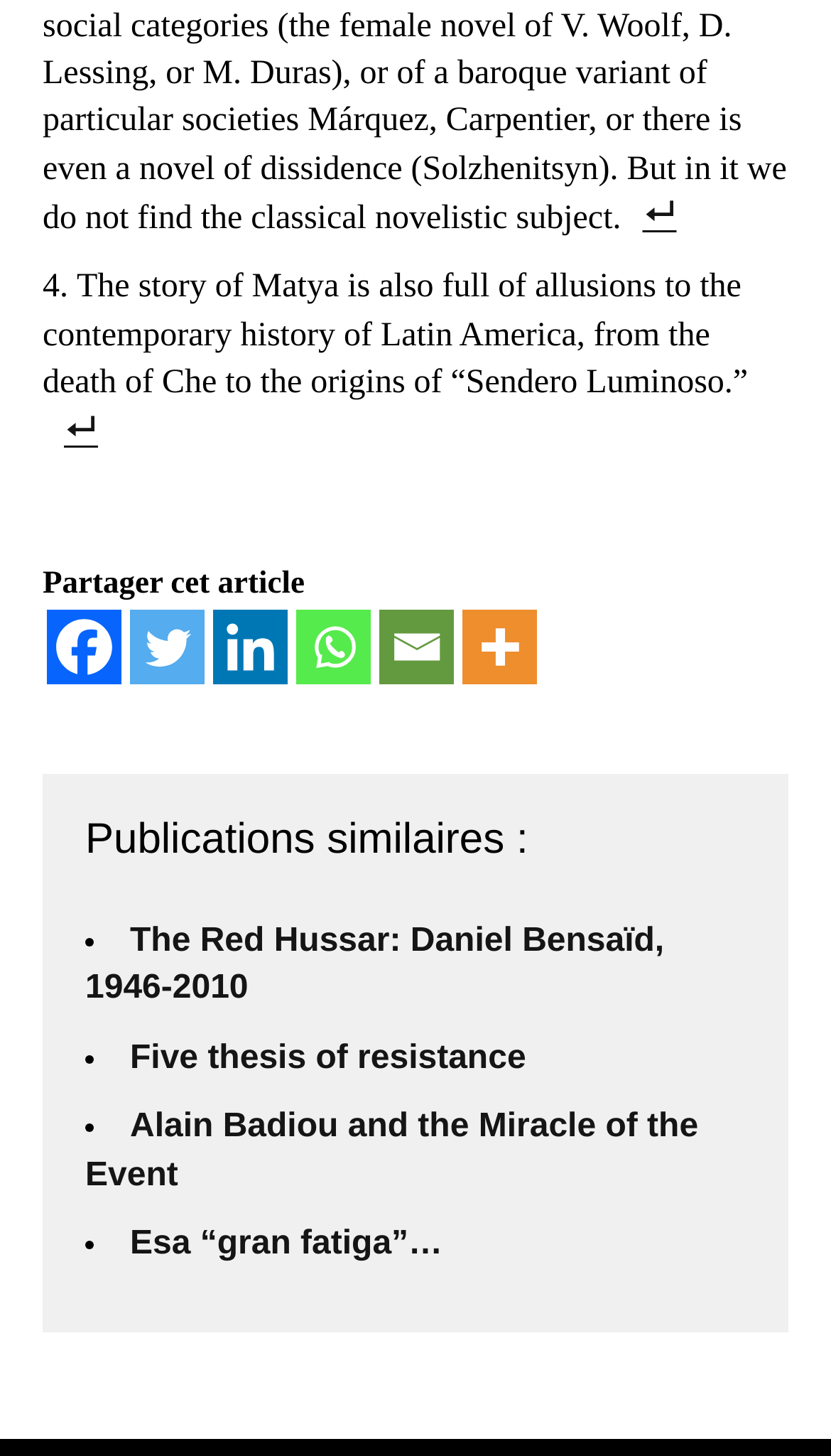Determine the bounding box of the UI component based on this description: "Five thesis of resistance". The bounding box coordinates should be four float values between 0 and 1, i.e., [left, top, right, bottom].

[0.156, 0.714, 0.633, 0.739]